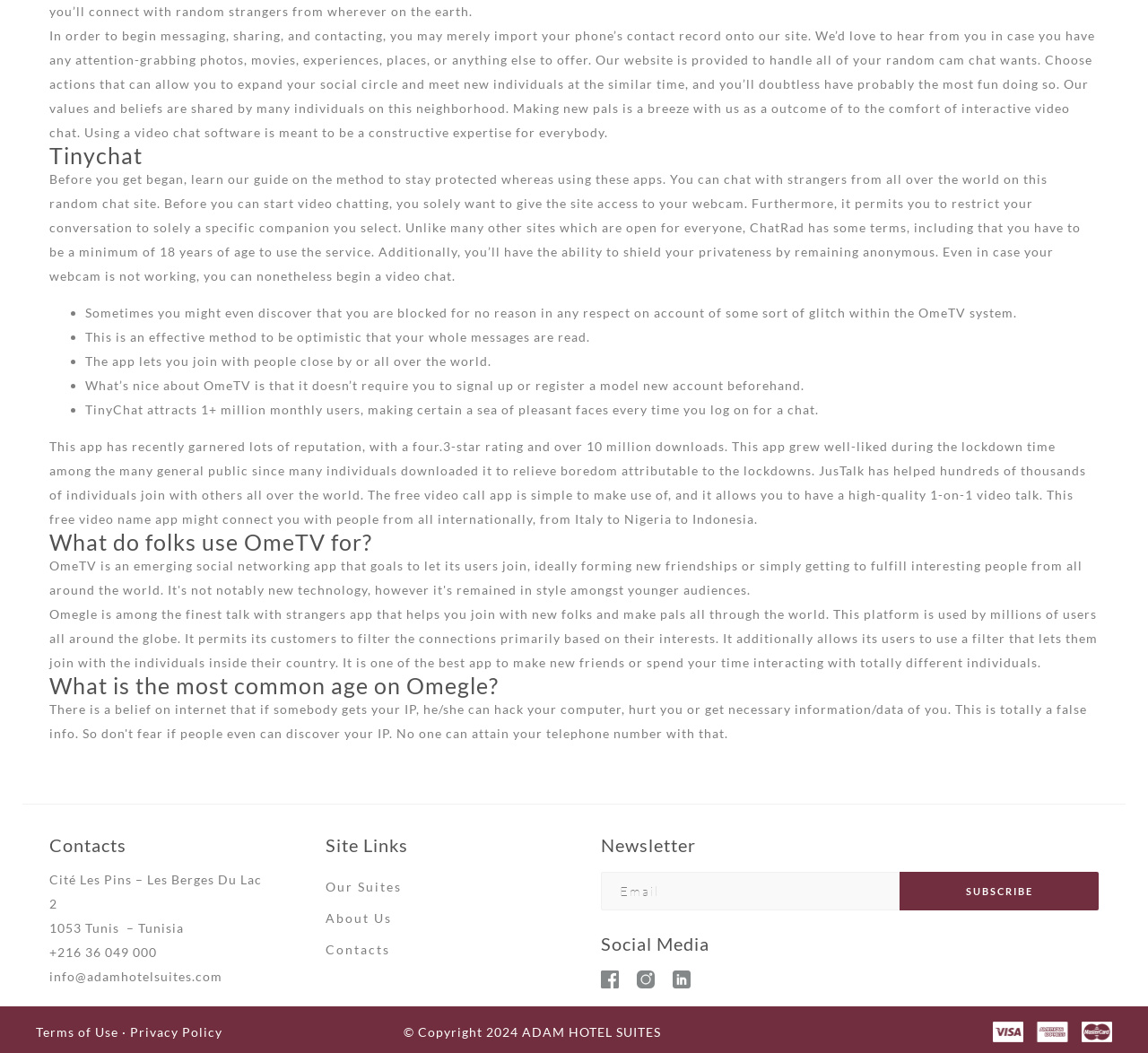Determine the bounding box coordinates for the region that must be clicked to execute the following instruction: "Read terms of use".

[0.031, 0.973, 0.194, 0.987]